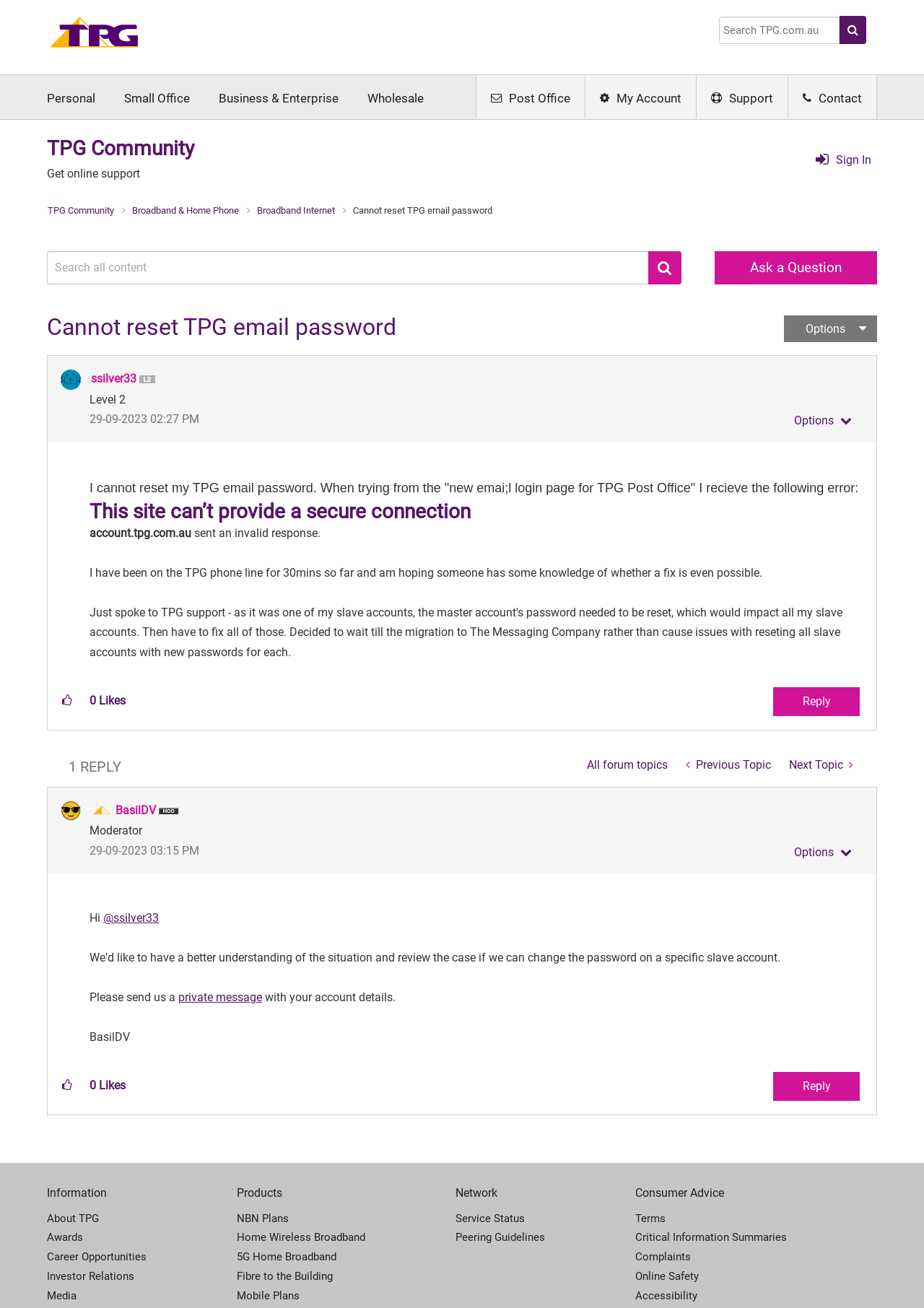Please determine the bounding box coordinates of the element to click on in order to accomplish the following task: "Ask a question". Ensure the coordinates are four float numbers ranging from 0 to 1, i.e., [left, top, right, bottom].

[0.774, 0.192, 0.949, 0.217]